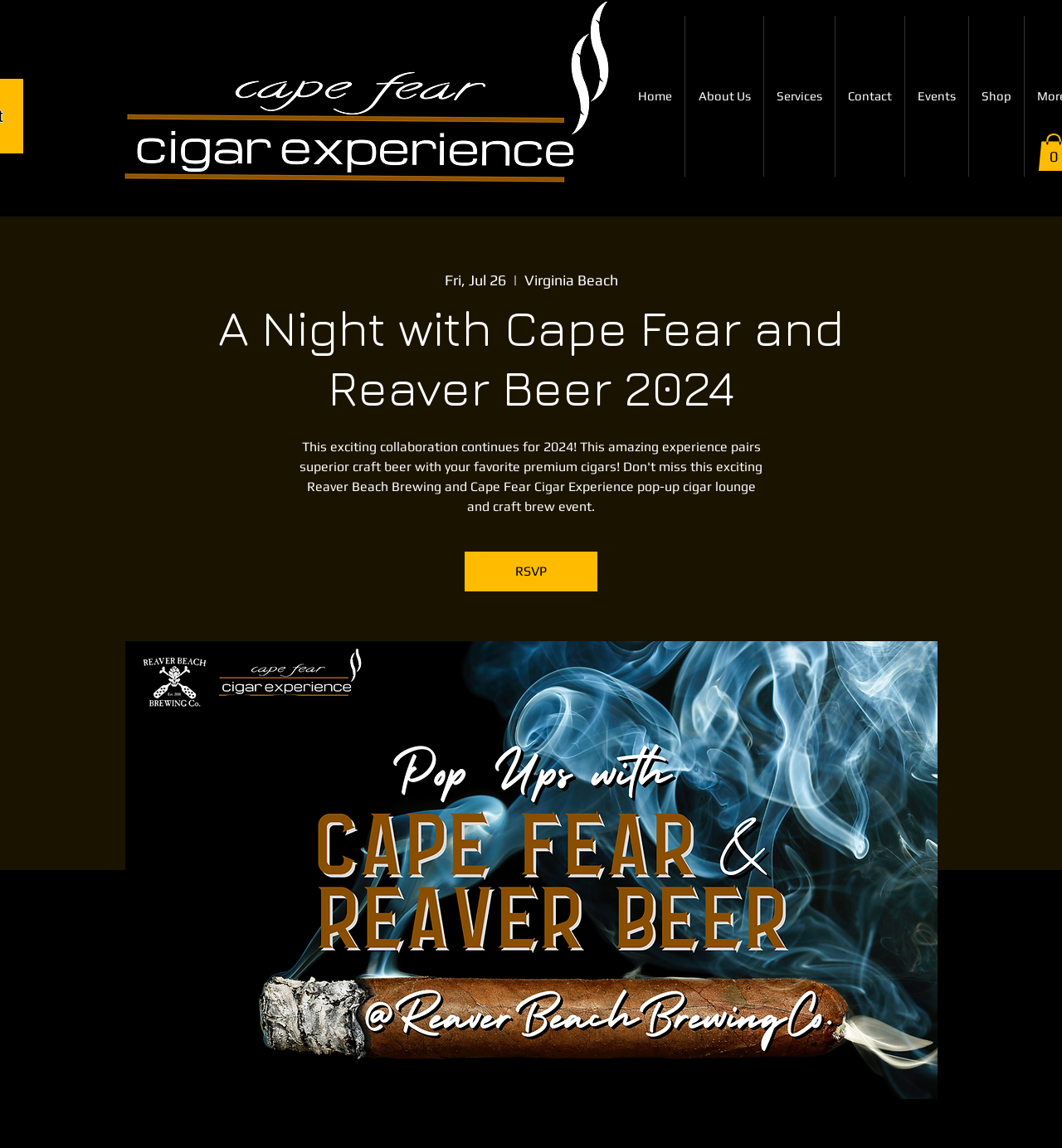Answer the question in one word or a short phrase:
What is the event date?

Fri, Jul 26